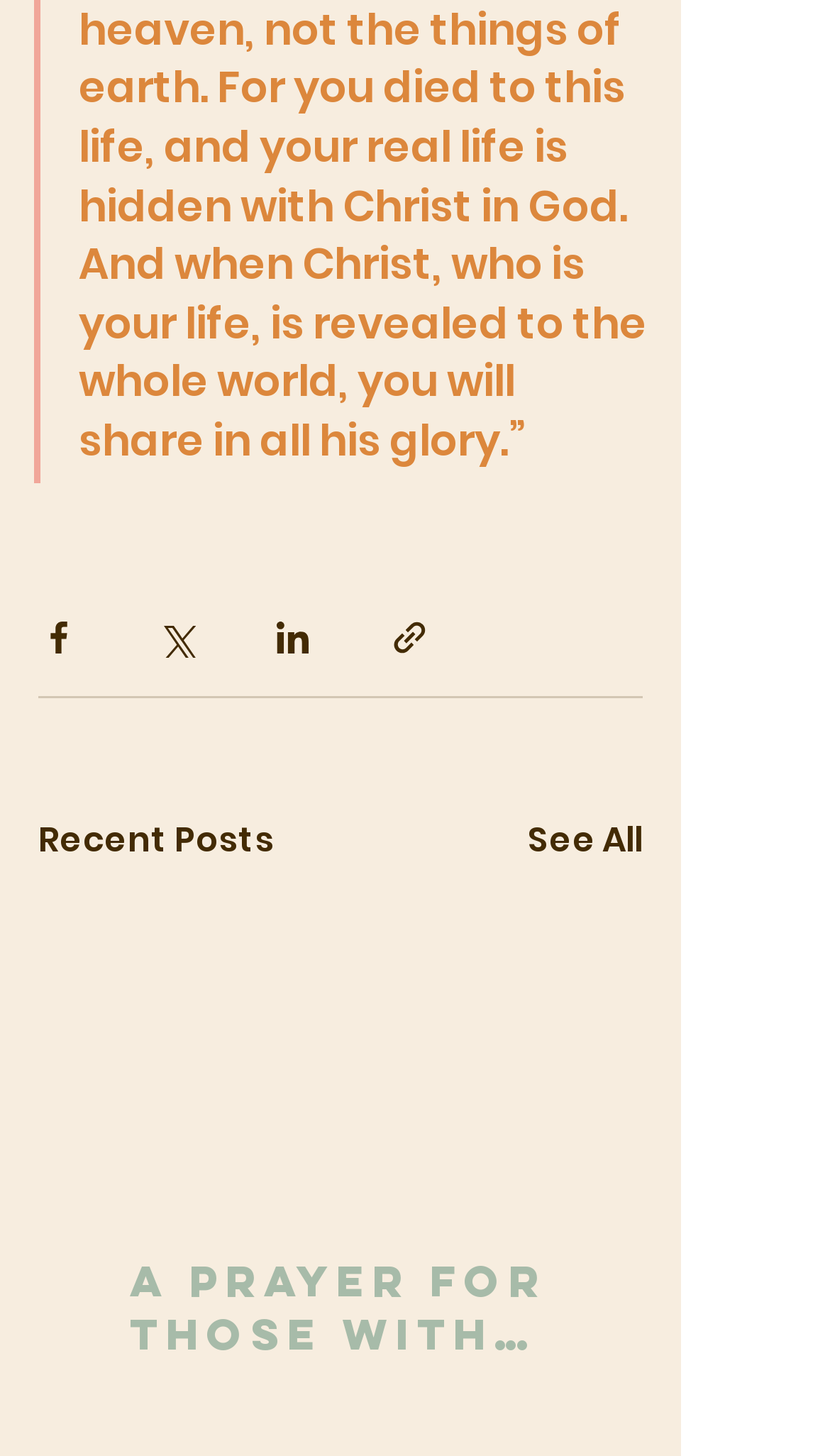What is the topic of the hidden article?
Look at the image and respond to the question as thoroughly as possible.

The hidden article is titled 'A Prayer for Those with Church Hurt This Easter', which suggests that the article is related to the topic of church hurt and is specifically relevant to the Easter season.